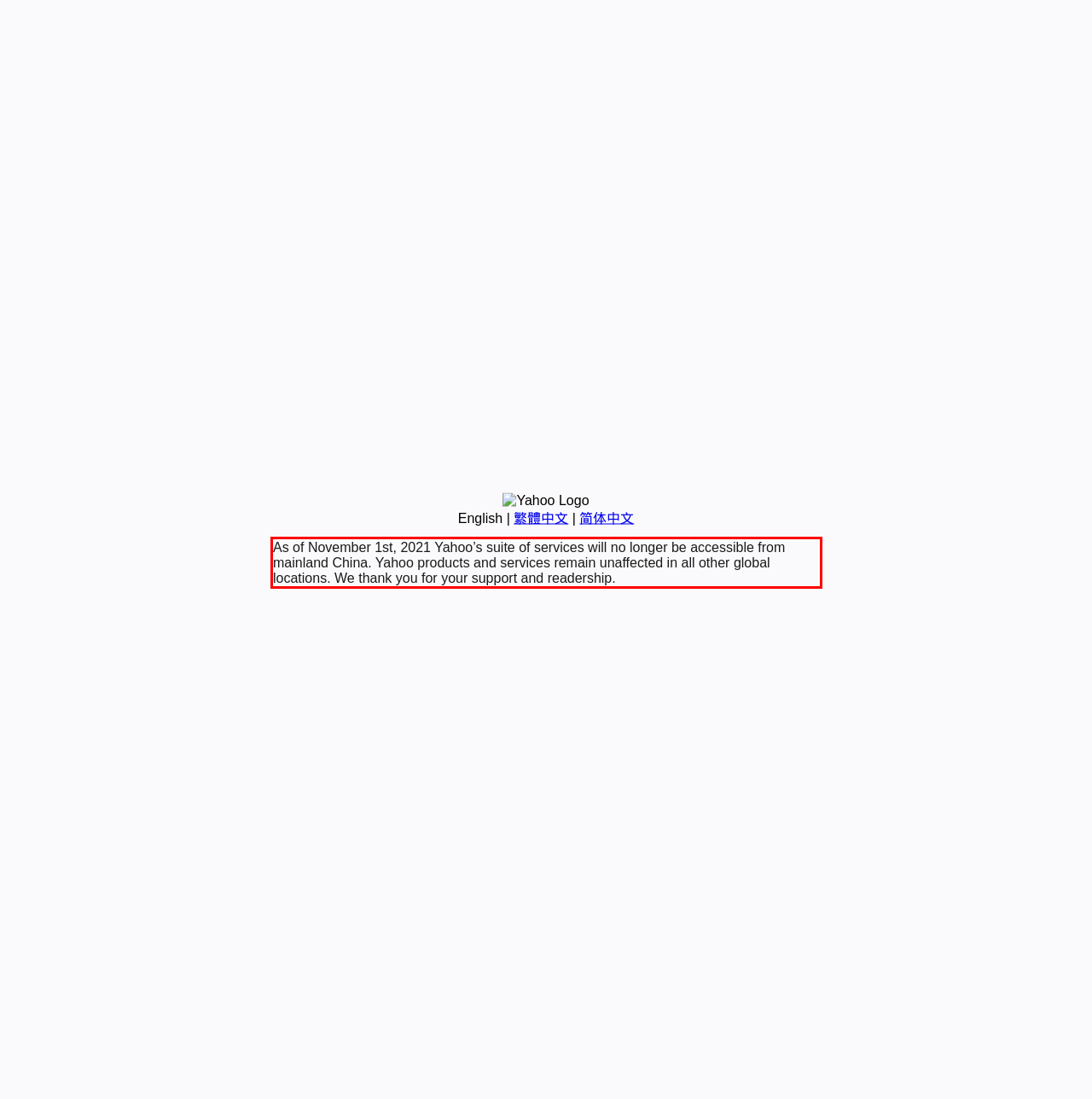With the provided screenshot of a webpage, locate the red bounding box and perform OCR to extract the text content inside it.

As of November 1st, 2021 Yahoo’s suite of services will no longer be accessible from mainland China. Yahoo products and services remain unaffected in all other global locations. We thank you for your support and readership.